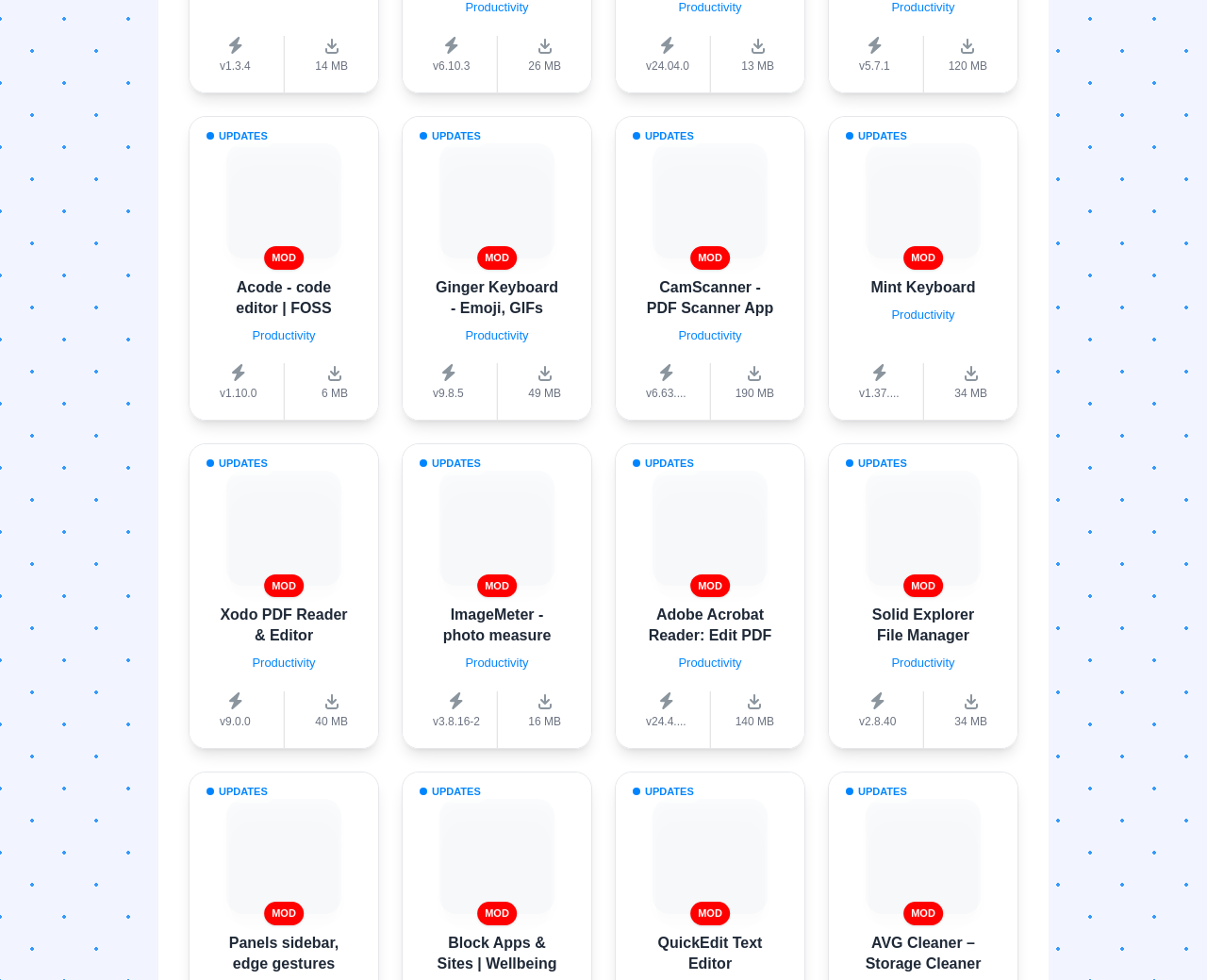Pinpoint the bounding box coordinates of the clickable area necessary to execute the following instruction: "Check updates for Ginger Keyboard - Emoji, GIFs". The coordinates should be given as four float numbers between 0 and 1, namely [left, top, right, bottom].

[0.361, 0.284, 0.462, 0.322]